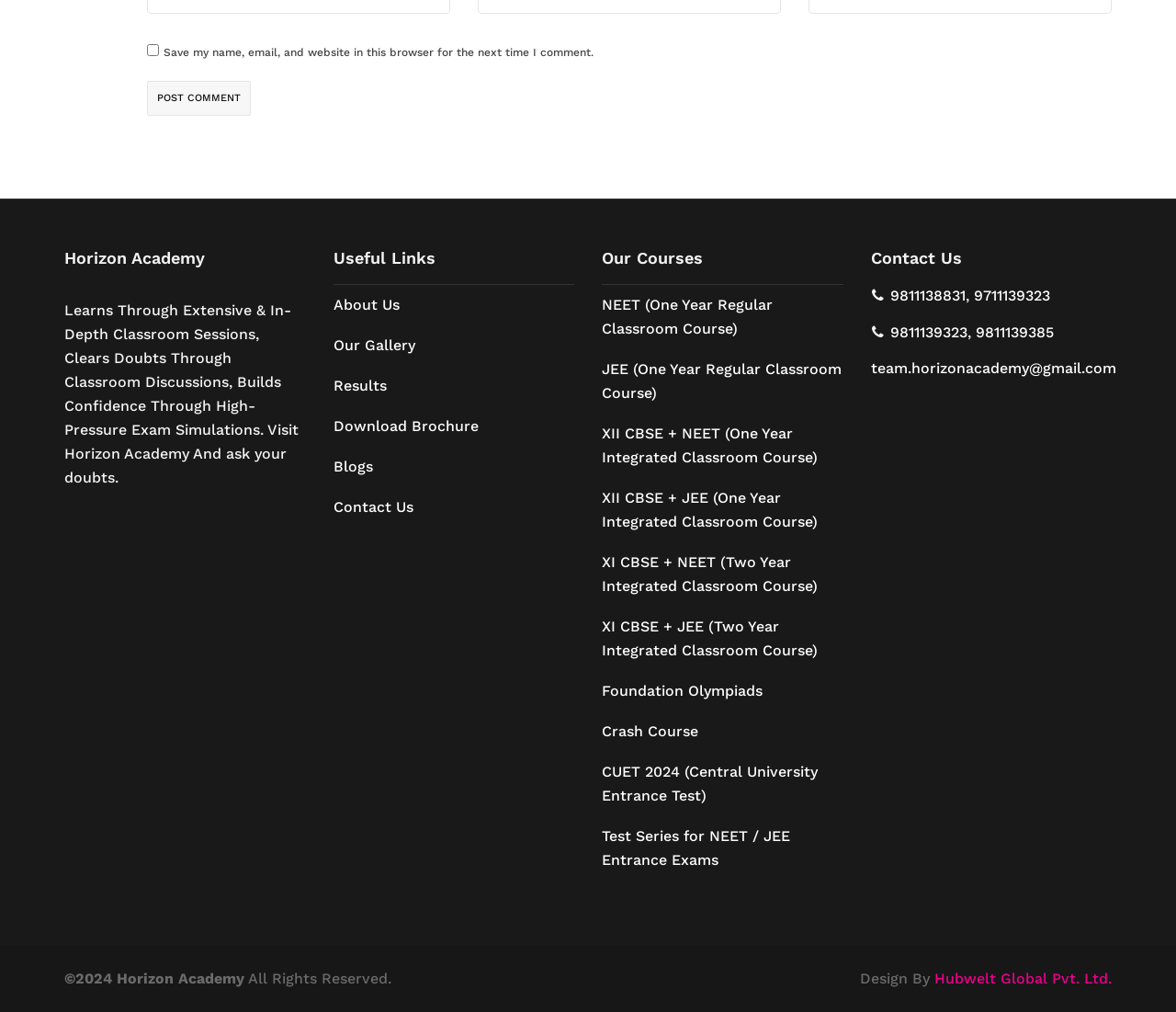Locate the bounding box coordinates of the element that should be clicked to execute the following instruction: "View Product Overview".

None